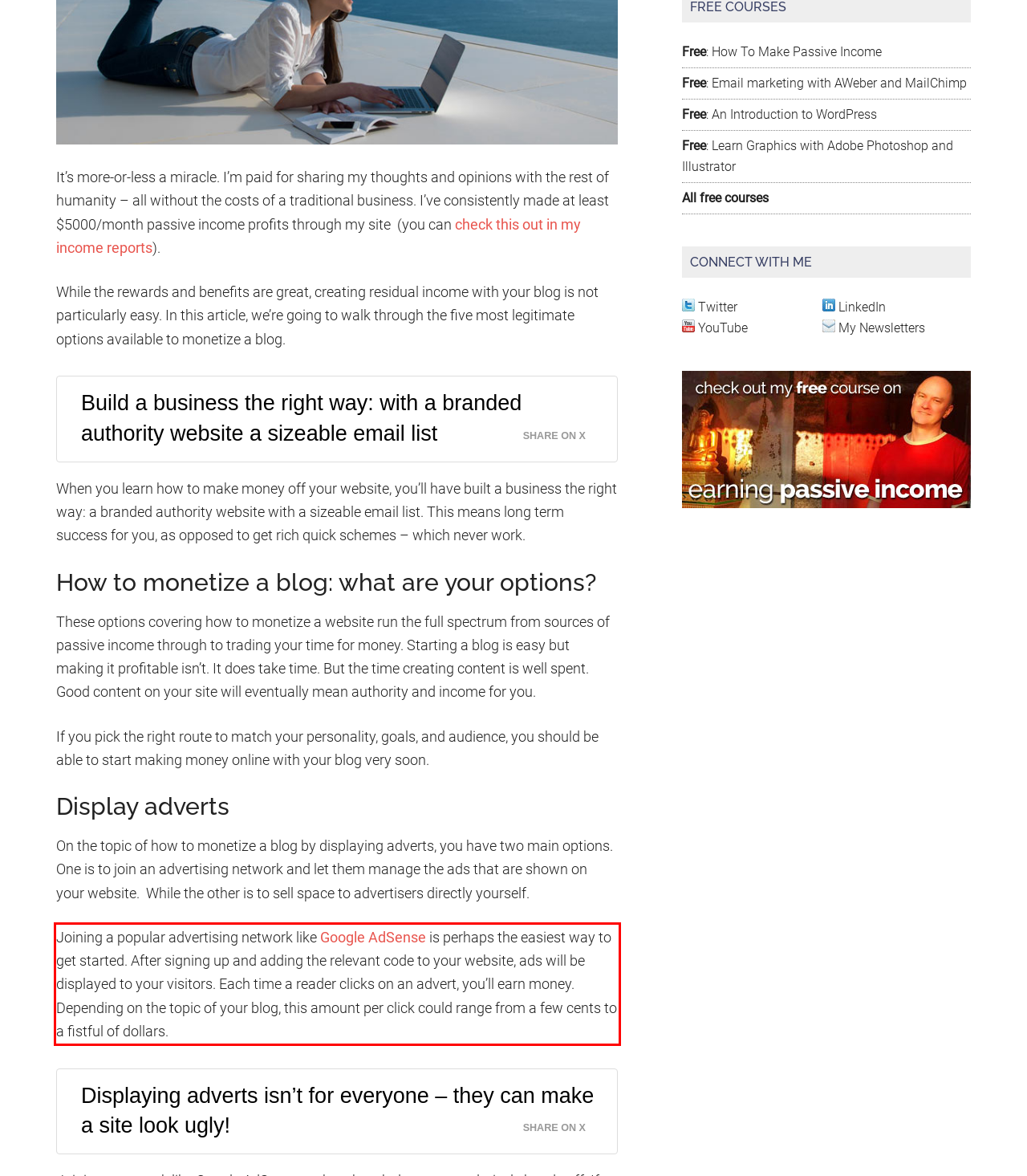Please look at the webpage screenshot and extract the text enclosed by the red bounding box.

Joining a popular advertising network like Google AdSense is perhaps the easiest way to get started. After signing up and adding the relevant code to your website, ads will be displayed to your visitors. Each time a reader clicks on an advert, you’ll earn money. Depending on the topic of your blog, this amount per click could range from a few cents to a fistful of dollars.